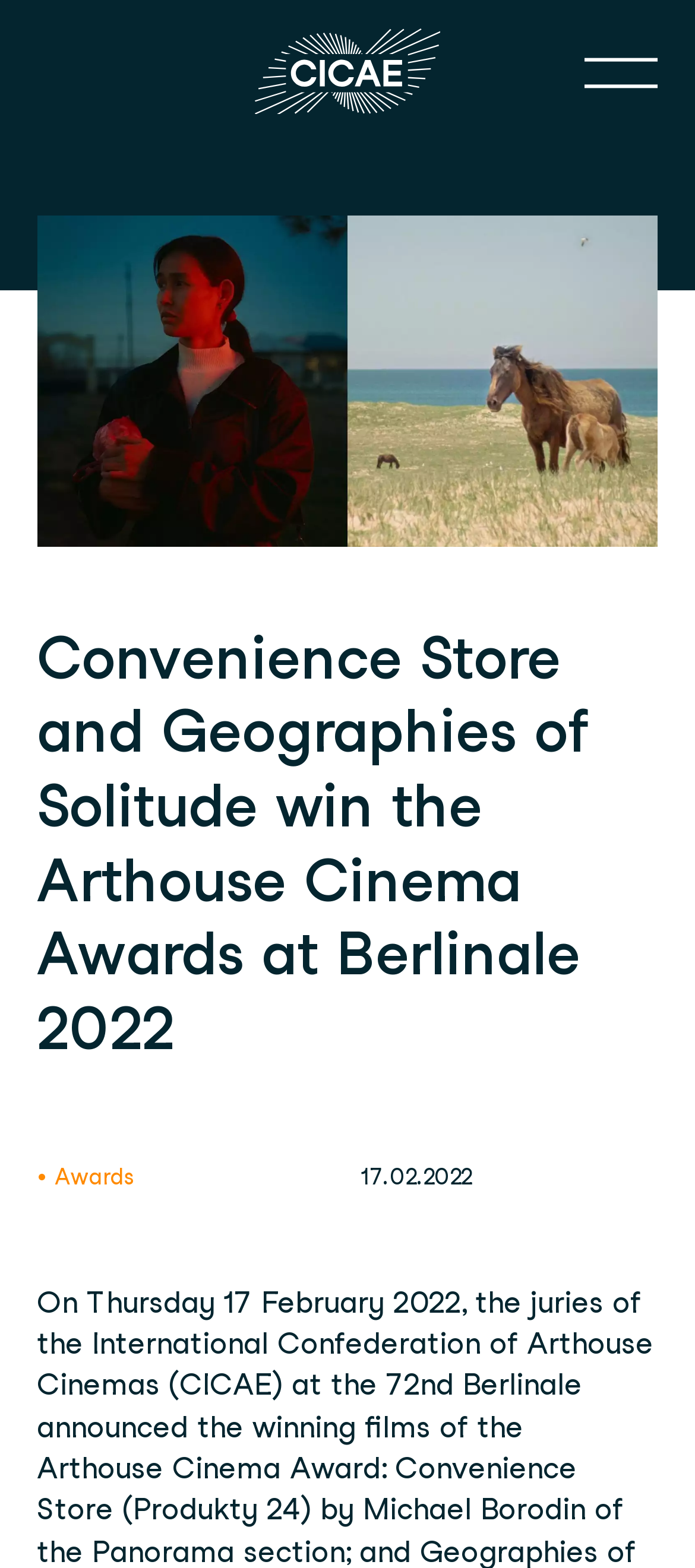Provide an in-depth description of the elements and layout of the webpage.

The webpage appears to be an article or news page, with a prominent heading "Convenience Store and Geographies of Solitude win the Arthouse Cinema Awards at Berlinale 2022 • CICAE" at the top center of the page. This heading is also a link. 

Below the heading, there is a navigation button on the top right corner of the page, labeled as "navigation". 

On the left side of the page, there is a figure or image that takes up a significant portion of the page, spanning from the top to about the middle of the page. 

Within the figure, there is another heading "Convenience Store and Geographies of Solitude win the Arthouse Cinema Awards at Berlinale 2022" located near the top of the figure. 

Below this heading, there are two lines of text. The first line reads "• Awards" and is located on the left side of the figure. The second line reads "17.02.2022" and is located on the right side of the figure, near the bottom of the image.